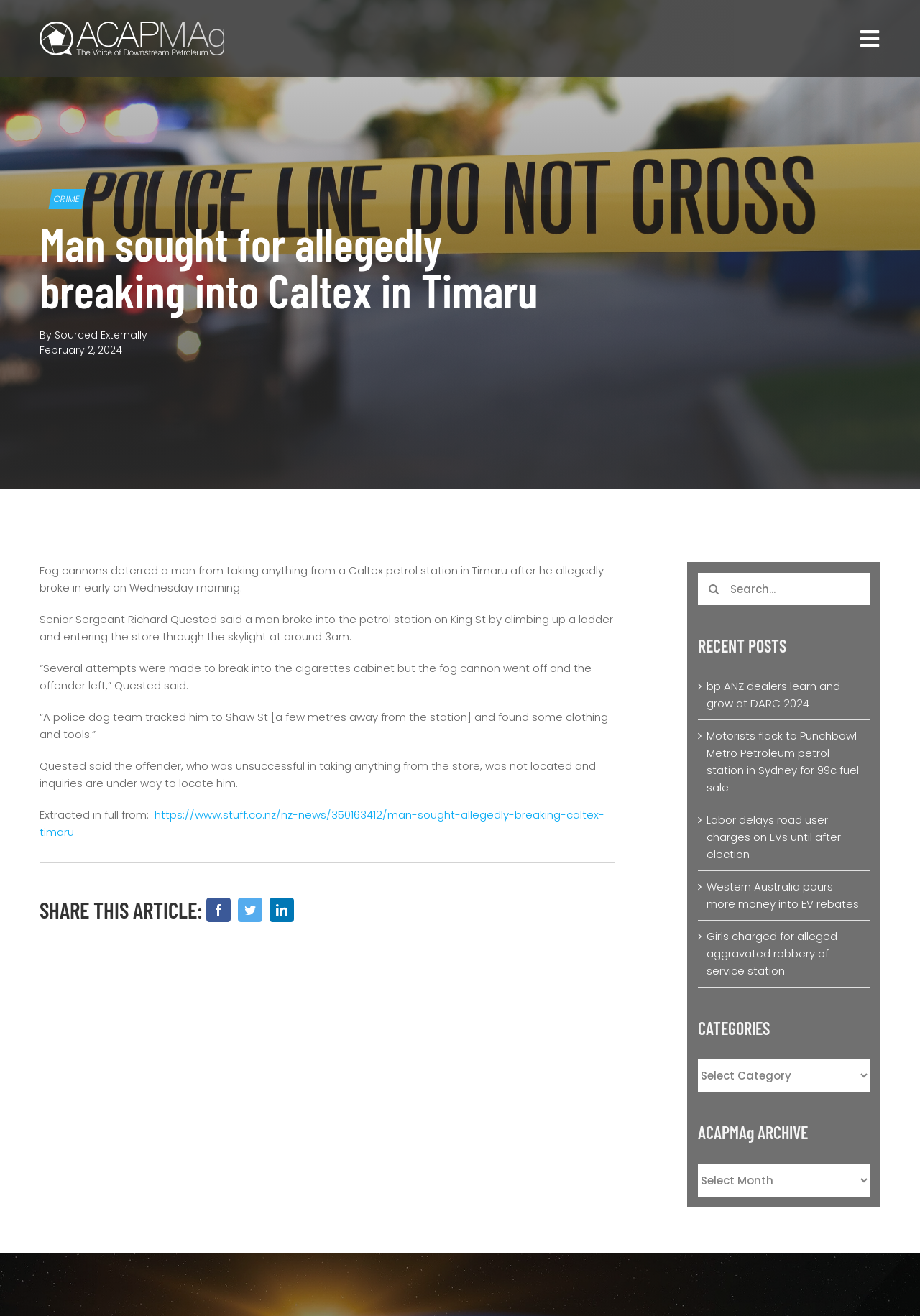Could you indicate the bounding box coordinates of the region to click in order to complete this instruction: "Search for something".

[0.759, 0.435, 0.945, 0.46]